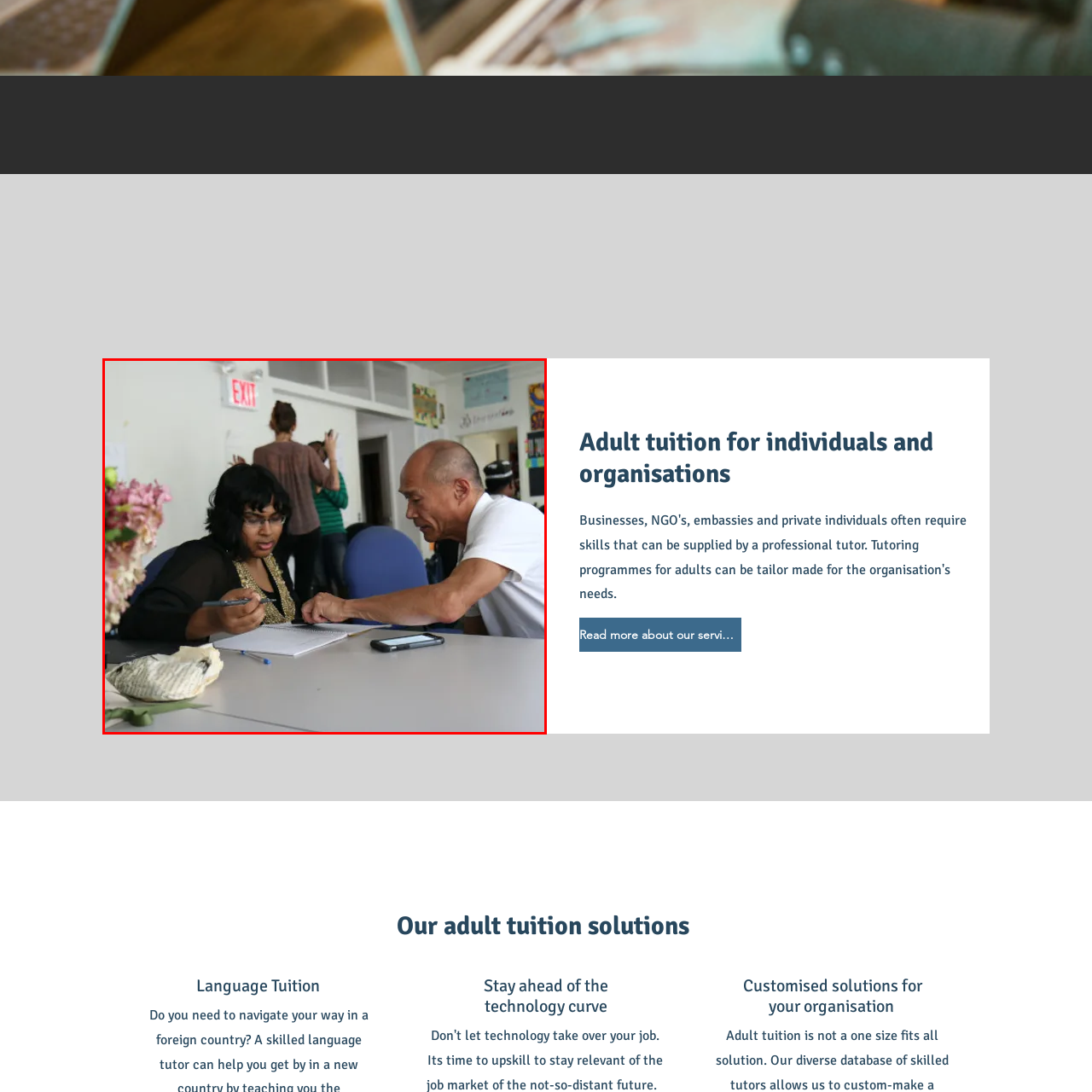Pay attention to the image inside the red rectangle, What is on the walls? Answer briefly with a single word or phrase.

colorful artwork and learning materials